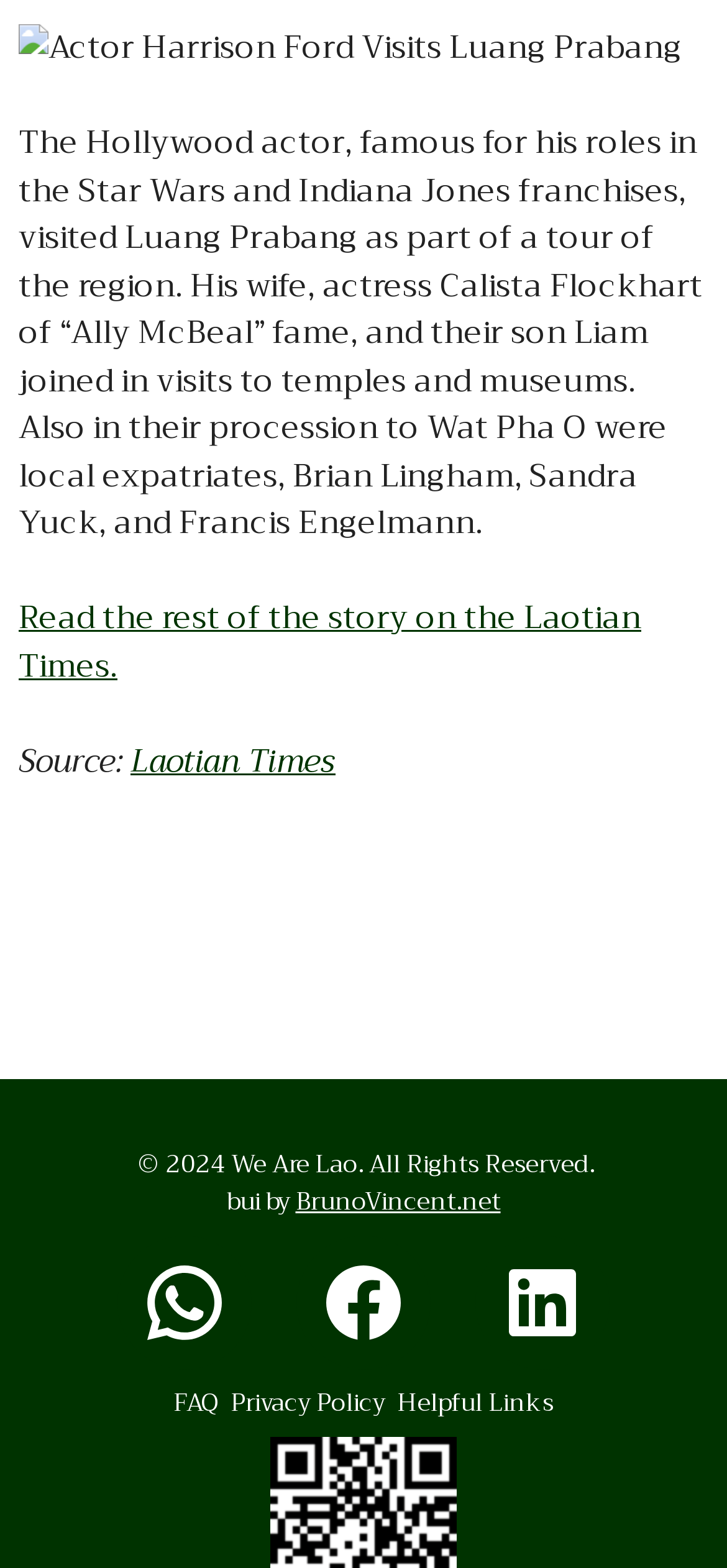How many social media links are available?
Please look at the screenshot and answer in one word or a short phrase.

3